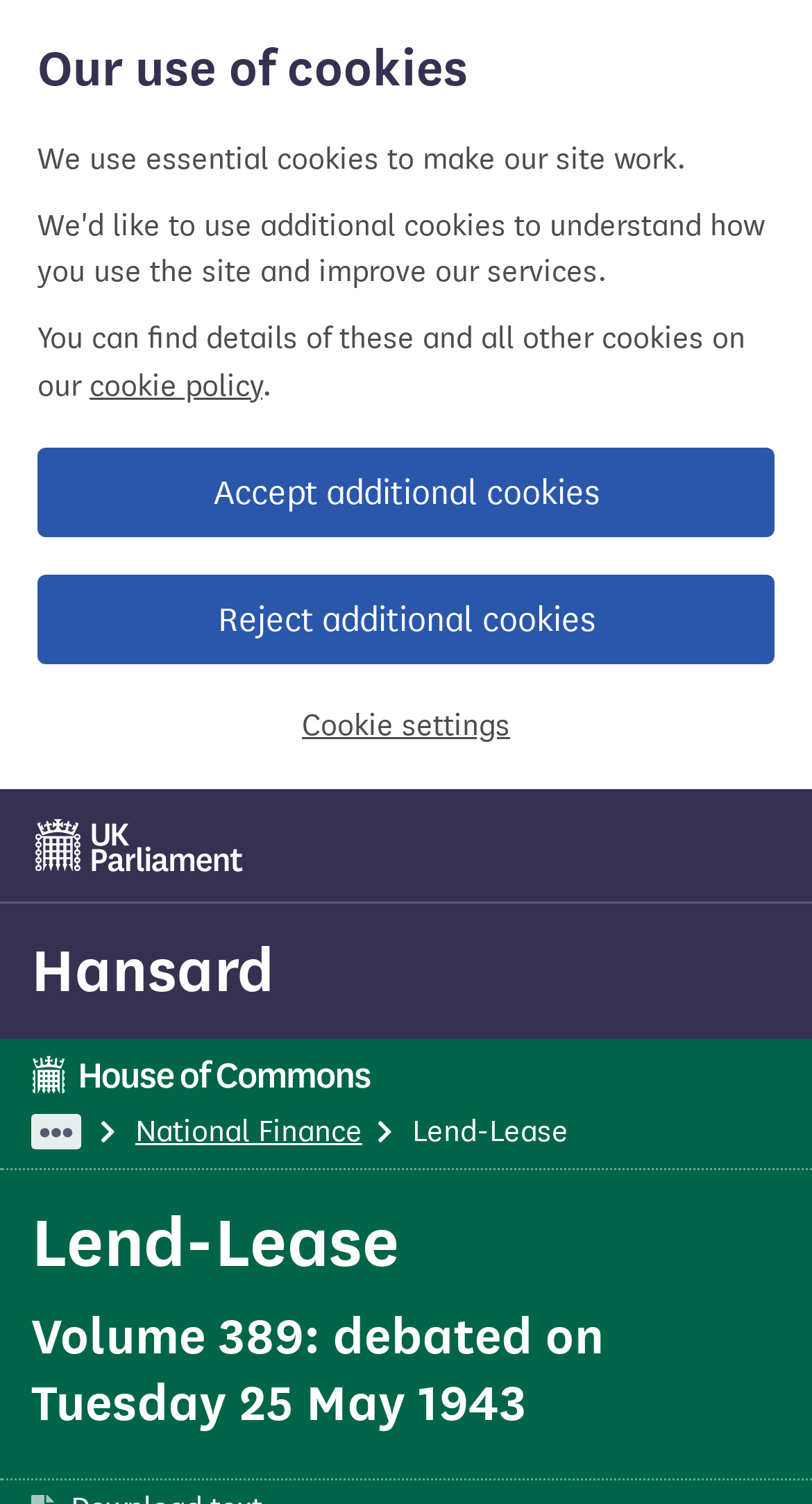Could you locate the bounding box coordinates for the section that should be clicked to accomplish this task: "view Hansard".

[0.038, 0.62, 0.338, 0.67]